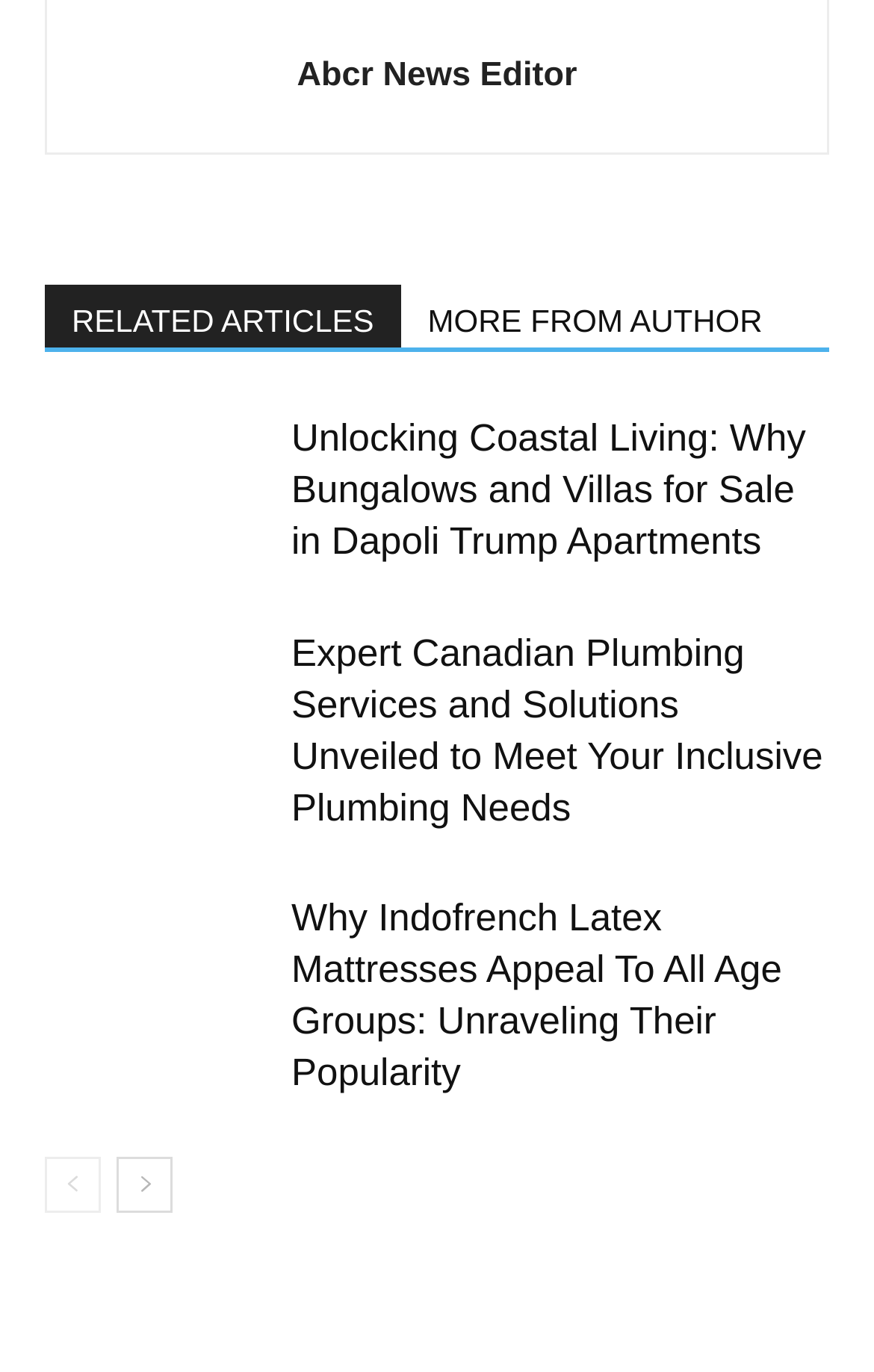Mark the bounding box of the element that matches the following description: "MORE FROM AUTHOR".

[0.459, 0.207, 0.903, 0.253]